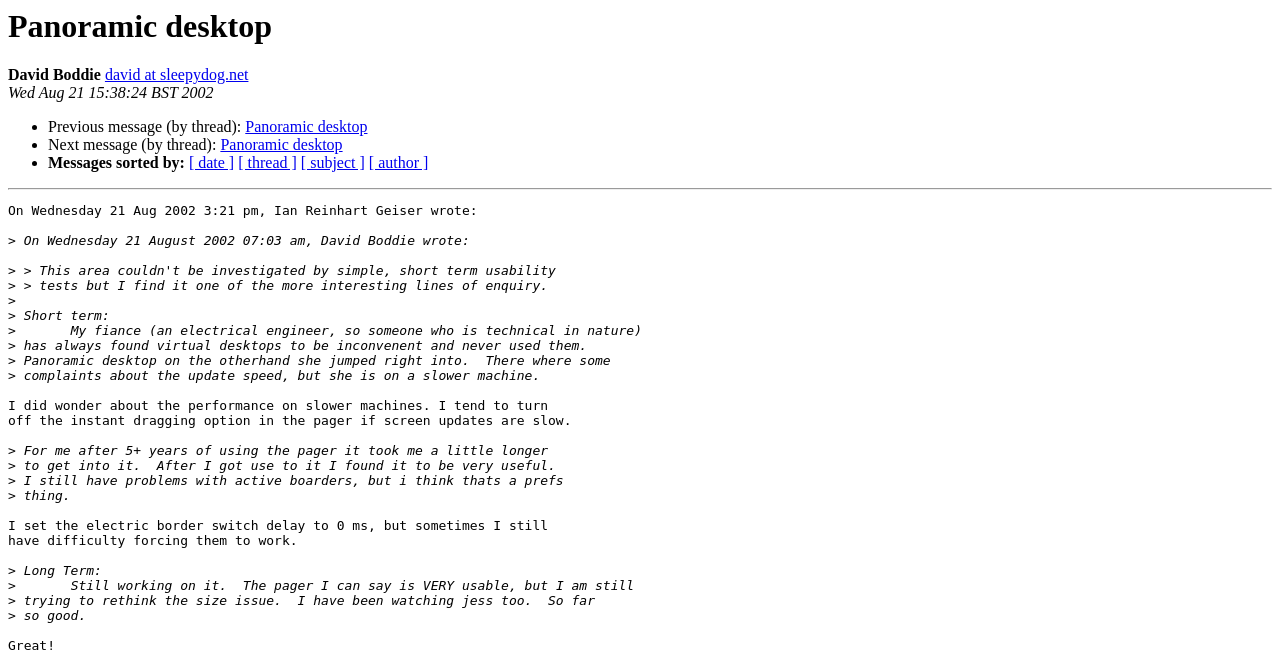Who wrote the message on Wednesday 21 Aug 2002?
Could you give a comprehensive explanation in response to this question?

I found the answer by looking at the StaticText element with the content 'On Wednesday 21 Aug 2002 3:21 pm, Ian Reinhart Geiser wrote:' and then looking at the previous StaticText element which contains the author's name, 'David Boddie'.